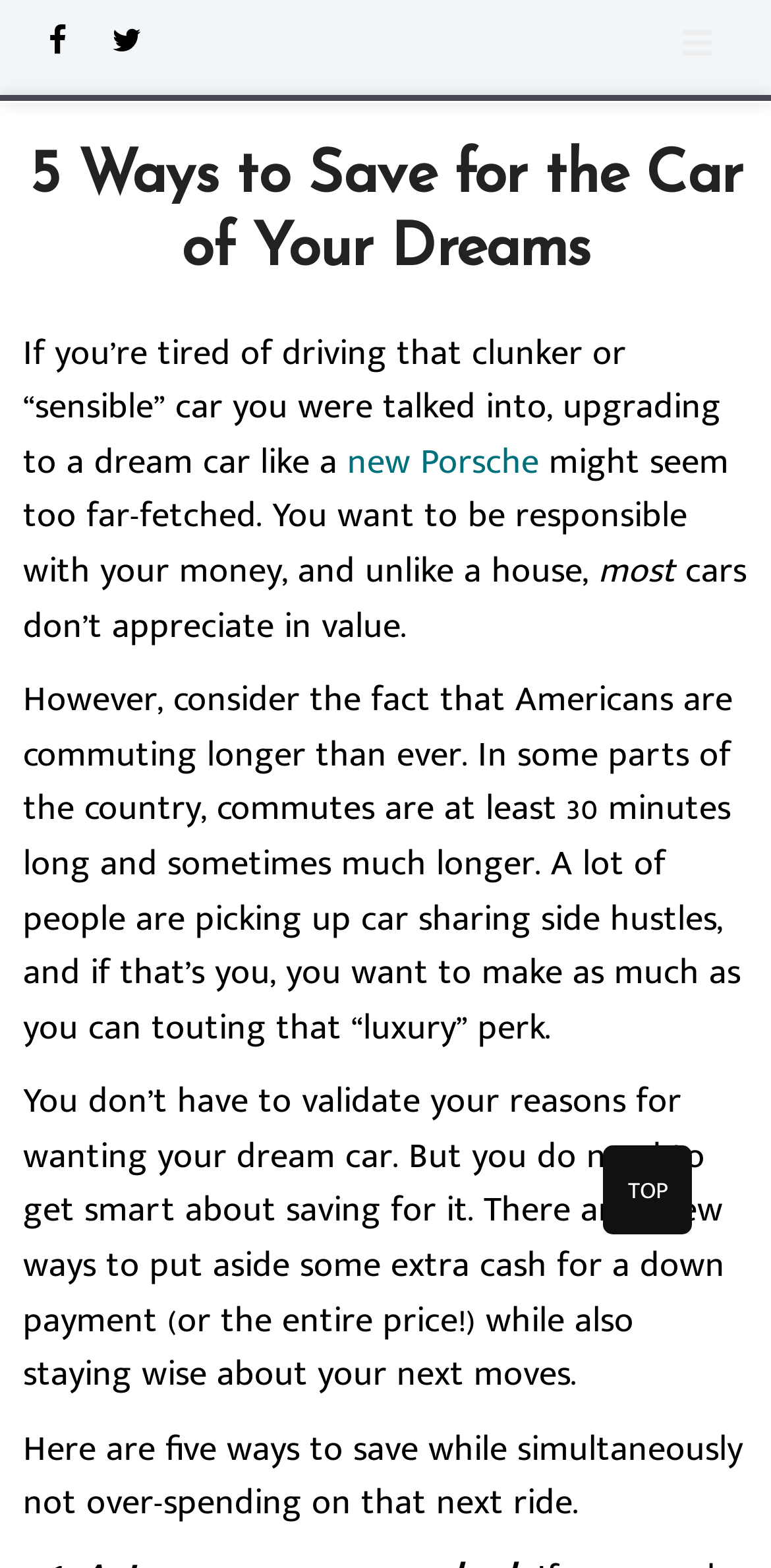Look at the image and write a detailed answer to the question: 
What is mentioned as a reason for wanting a luxury car?

The article mentions that Americans are commuting longer than ever, with some commutes being at least 30 minutes long, and that this could be a reason for wanting a luxury car, especially for those who are involved in car sharing side hustles.